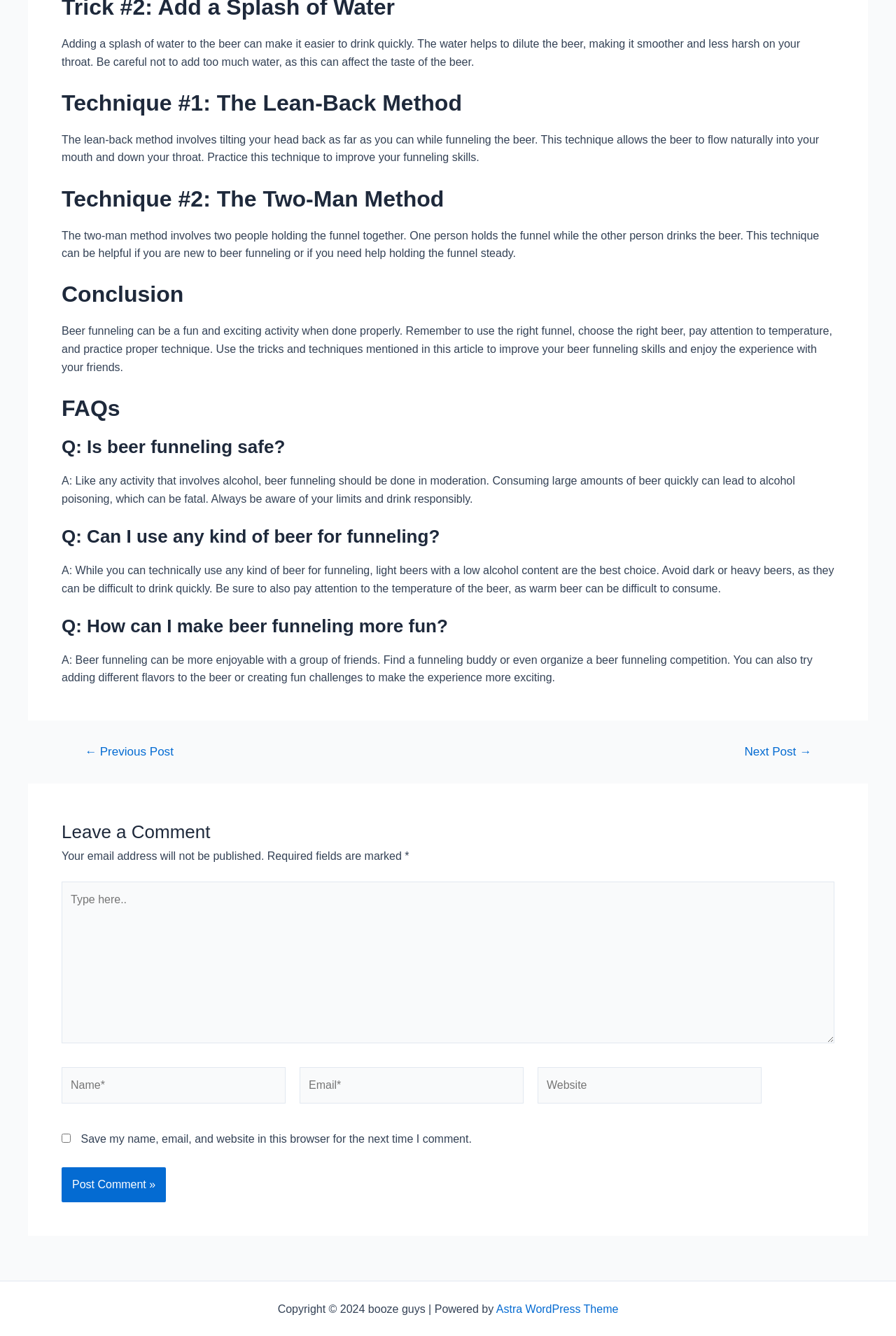Could you provide the bounding box coordinates for the portion of the screen to click to complete this instruction: "Click the 'Astra WordPress Theme' link"?

[0.554, 0.975, 0.69, 0.984]